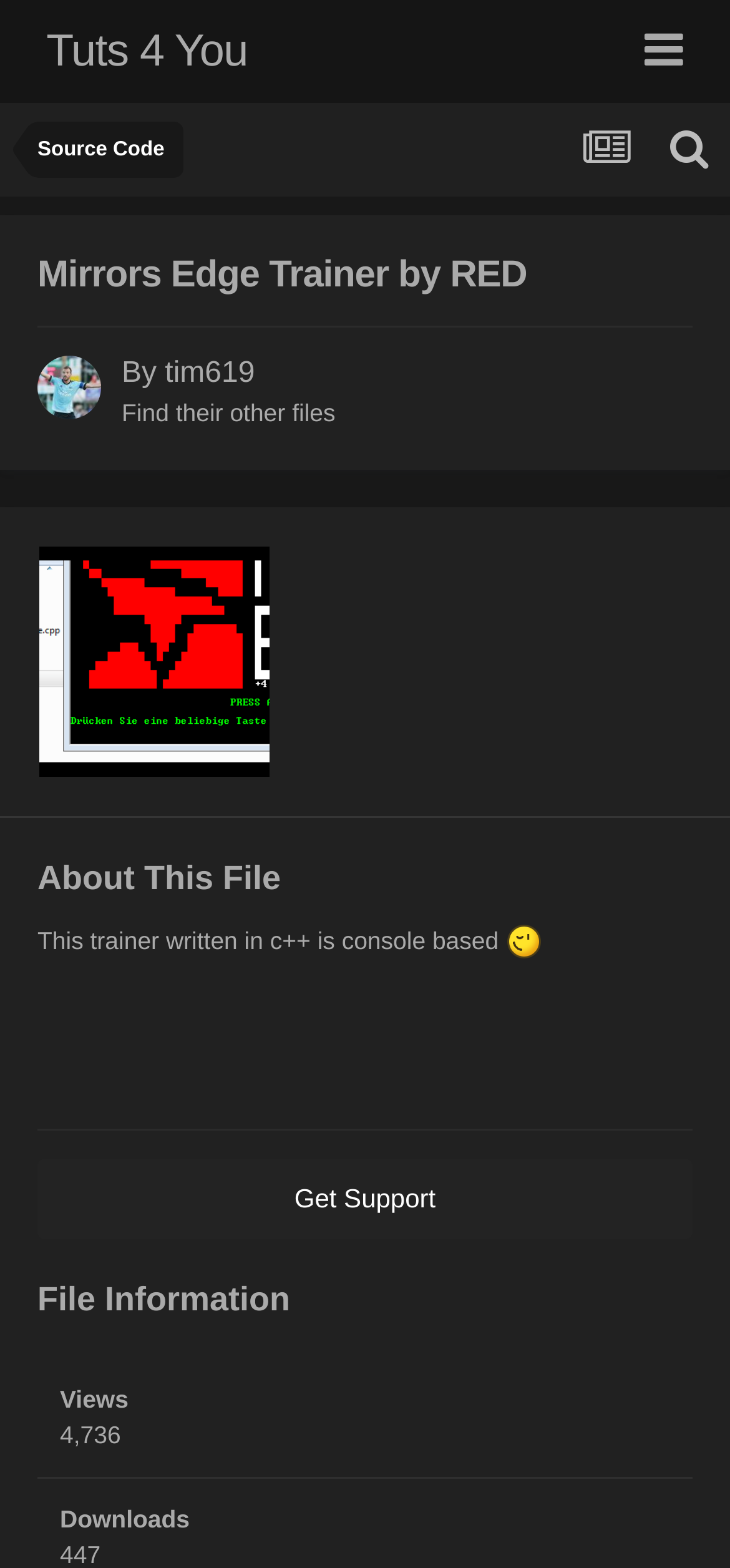What is the purpose of the separator?
Refer to the image and provide a one-word or short phrase answer.

To separate sections